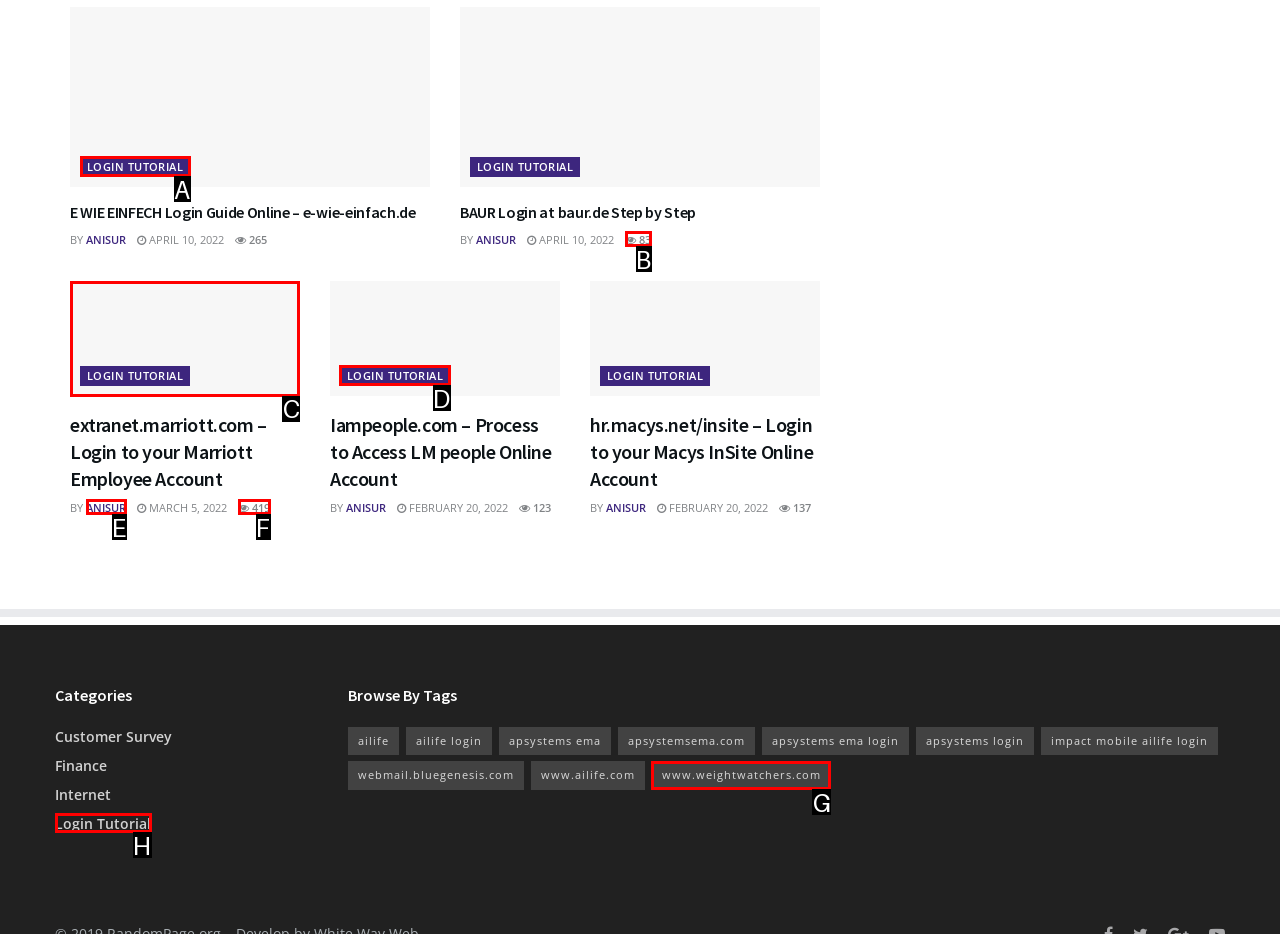Choose the letter of the option that needs to be clicked to perform the task: Access Marriott employee login. Answer with the letter.

C